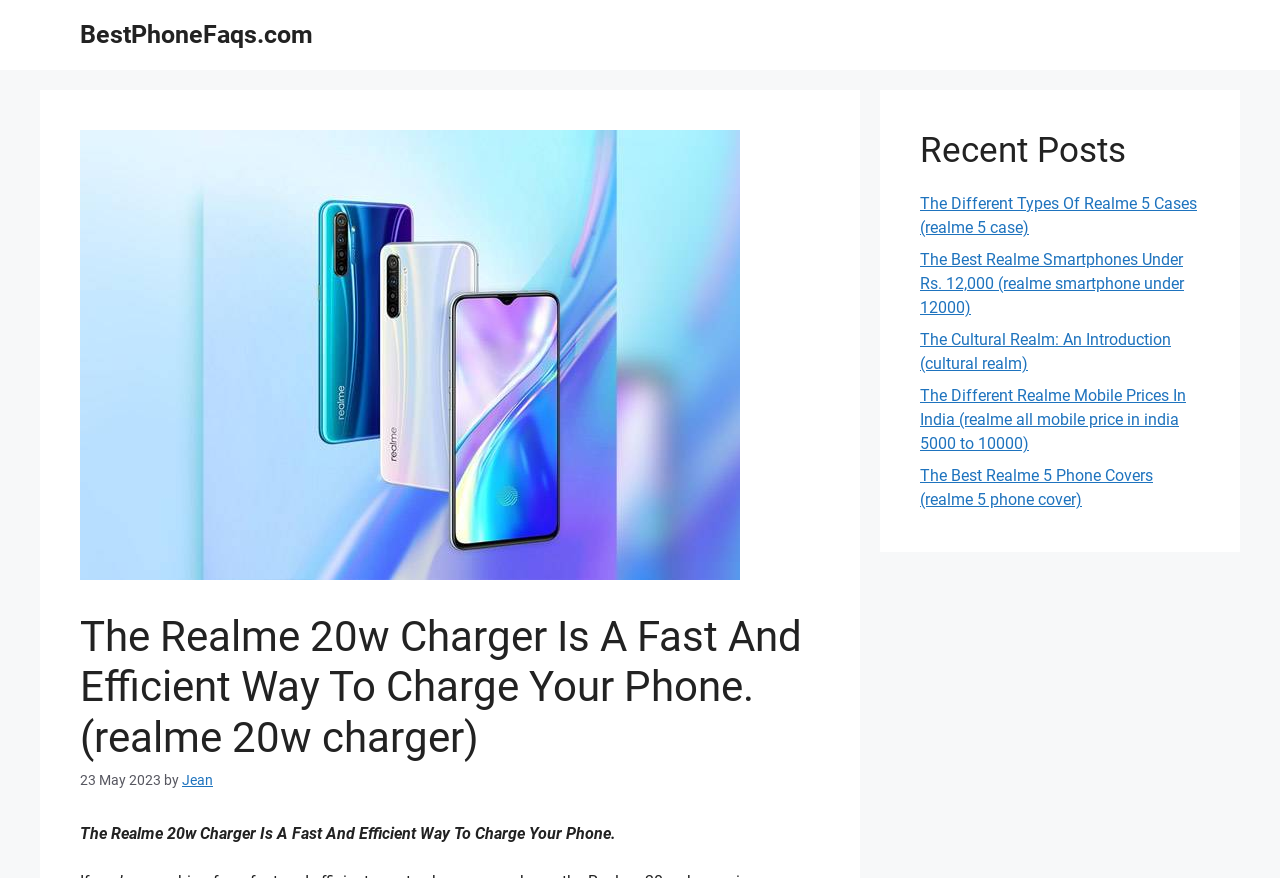Elaborate on the different components and information displayed on the webpage.

The webpage is about the Realme 20w charger, a fast and efficient way to charge your phone. At the top, there is a banner with the site's name, "BestPhoneFaqs.com", which is a clickable link. Below the banner, there is a main content section with a heading that matches the meta description, "The Realme 20w Charger Is A Fast And Efficient Way To Charge Your Phone." This heading is followed by a timestamp, "23 May 2023", and the author's name, "Jean". 

The main content section also includes a paragraph of text that summarizes the benefits of the Realme 20w charger. To the right of the main content section, there is a complementary section with a heading, "Recent Posts", which lists five links to other articles on the site. These links include topics such as different types of Realme 5 cases, the best Realme smartphones under Rs. 12,000, and the cultural realm.